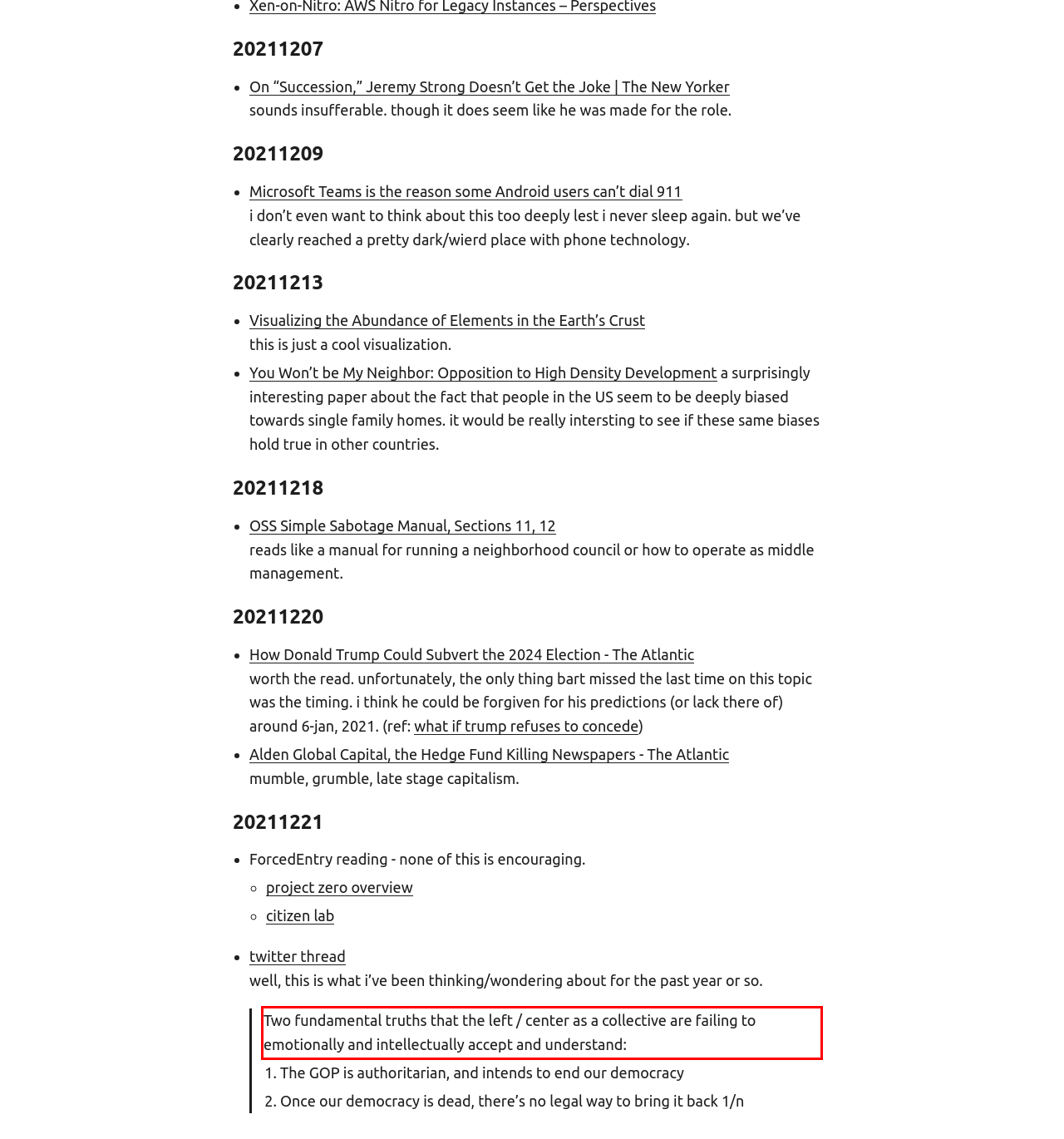Examine the webpage screenshot and use OCR to recognize and output the text within the red bounding box.

Two fundamental truths that the left / center as a collective are failing to emotionally and intellectually accept and understand: